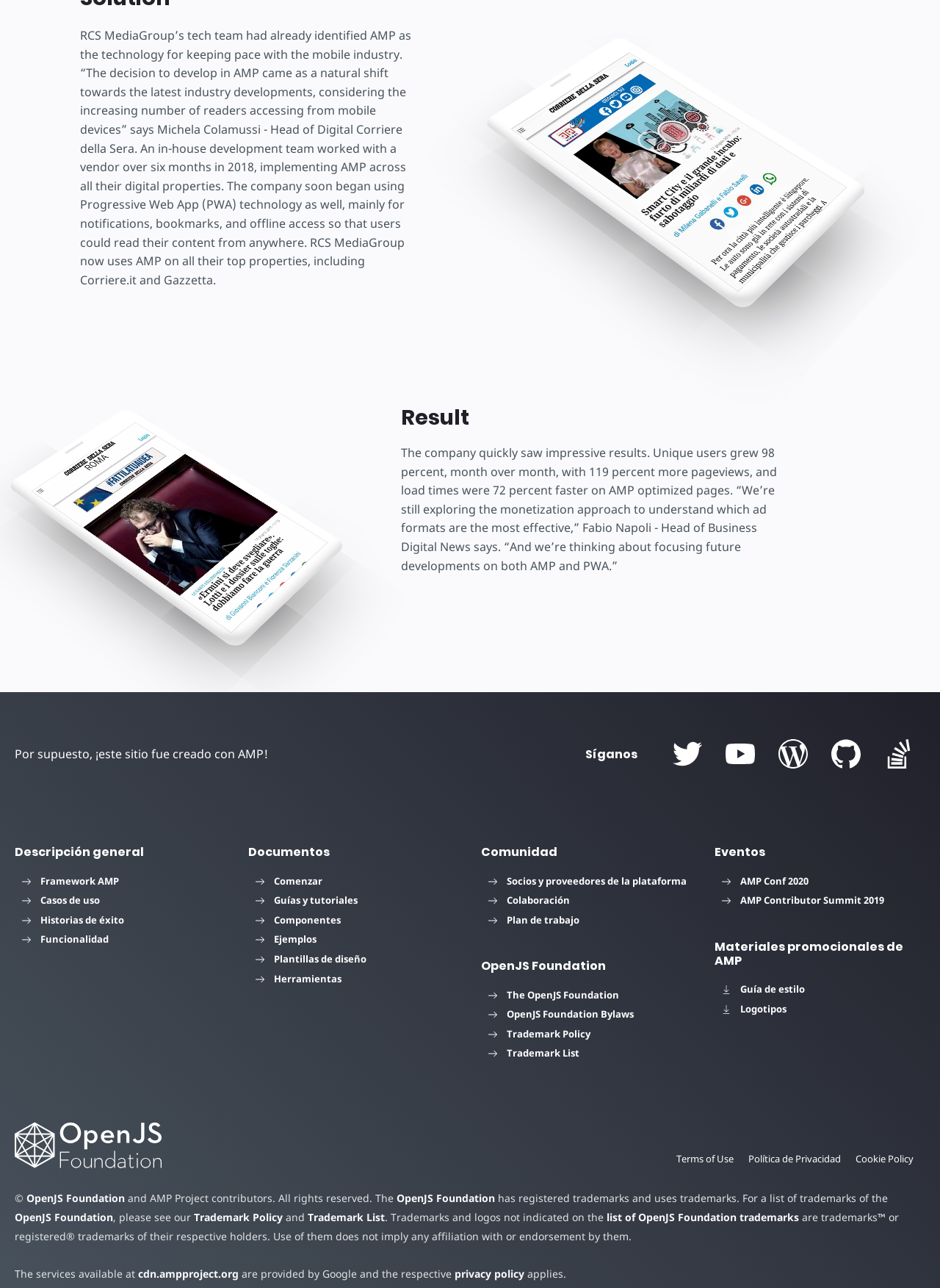Please identify the bounding box coordinates of the element's region that needs to be clicked to fulfill the following instruction: "View AMP Conf 2020". The bounding box coordinates should consist of four float numbers between 0 and 1, i.e., [left, top, right, bottom].

[0.76, 0.679, 0.86, 0.689]